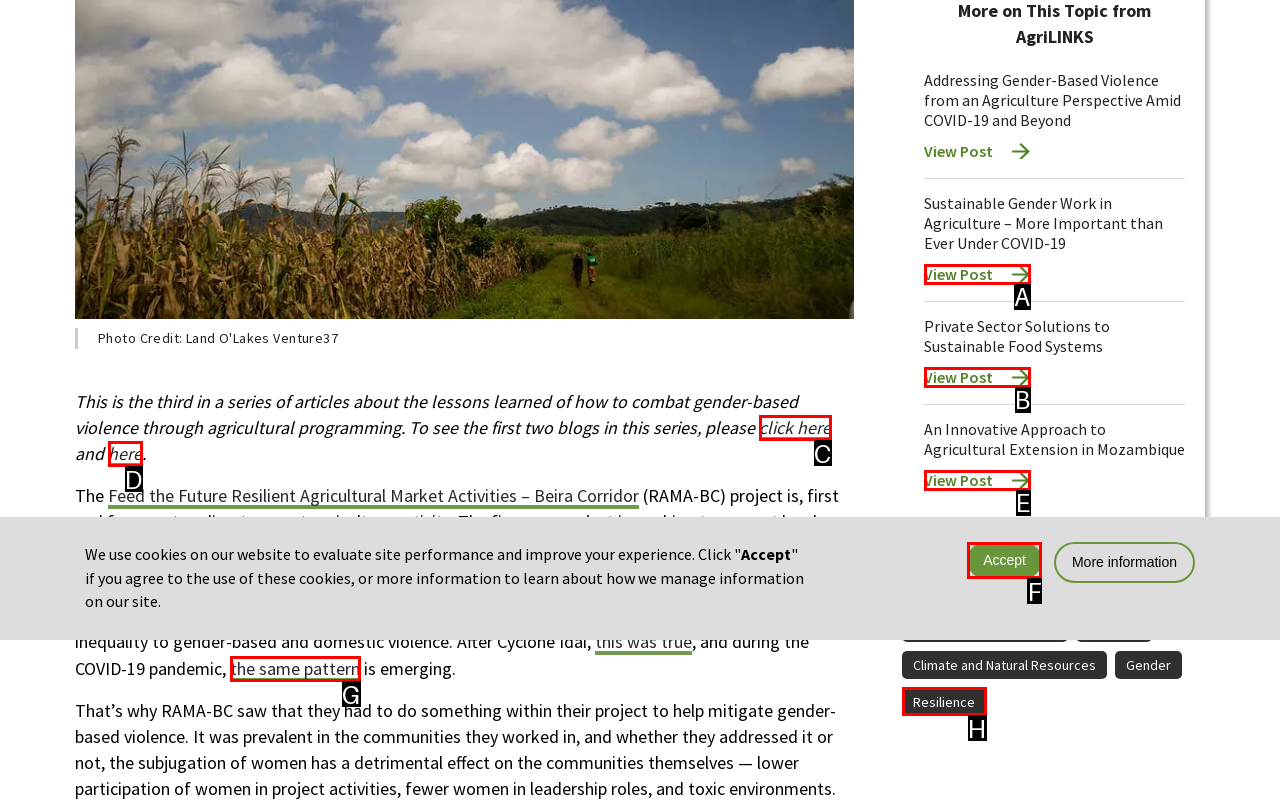Based on the description: Resilience, identify the matching lettered UI element.
Answer by indicating the letter from the choices.

H